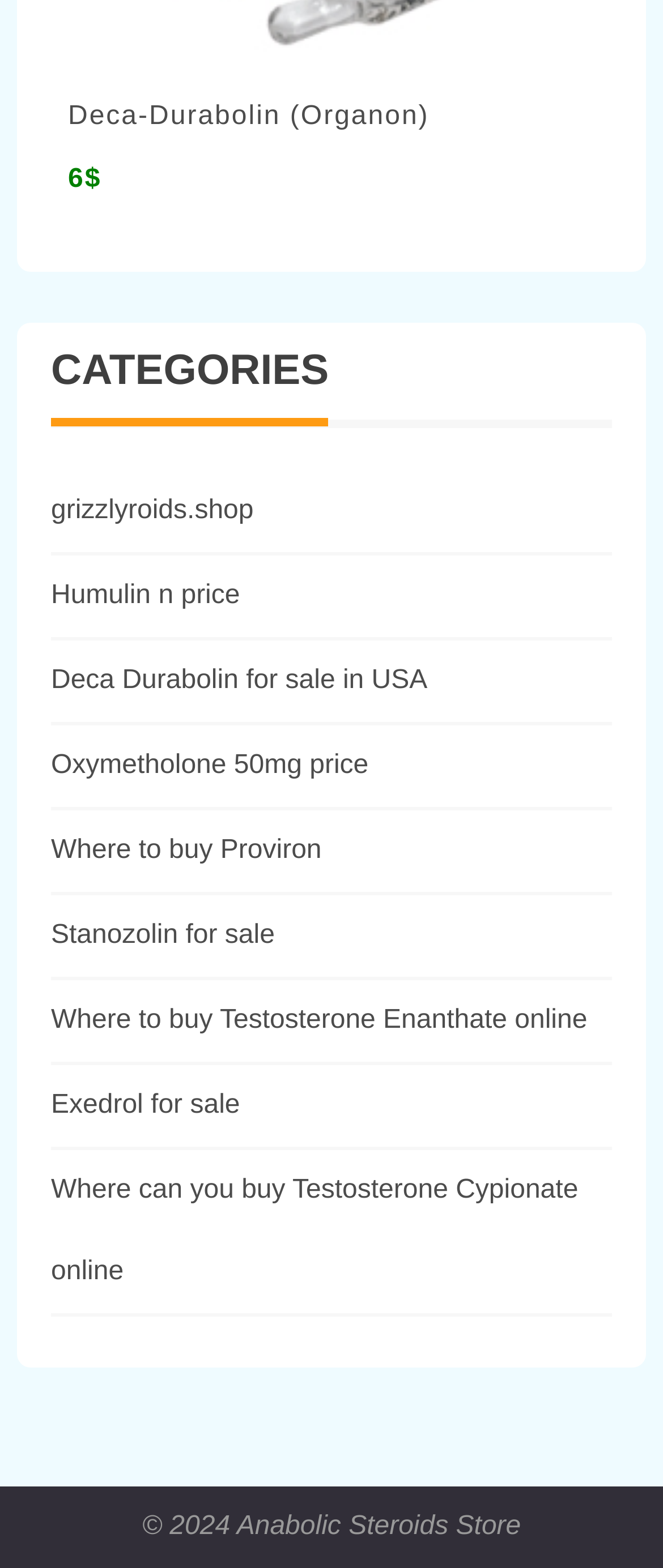What is the price of Deca-Durabolin?
Can you provide a detailed and comprehensive answer to the question?

The price of Deca-Durabolin is mentioned as 6$ on the webpage, which is indicated by the StaticText element with the OCR text '6$' and bounding box coordinates [0.103, 0.105, 0.153, 0.124].